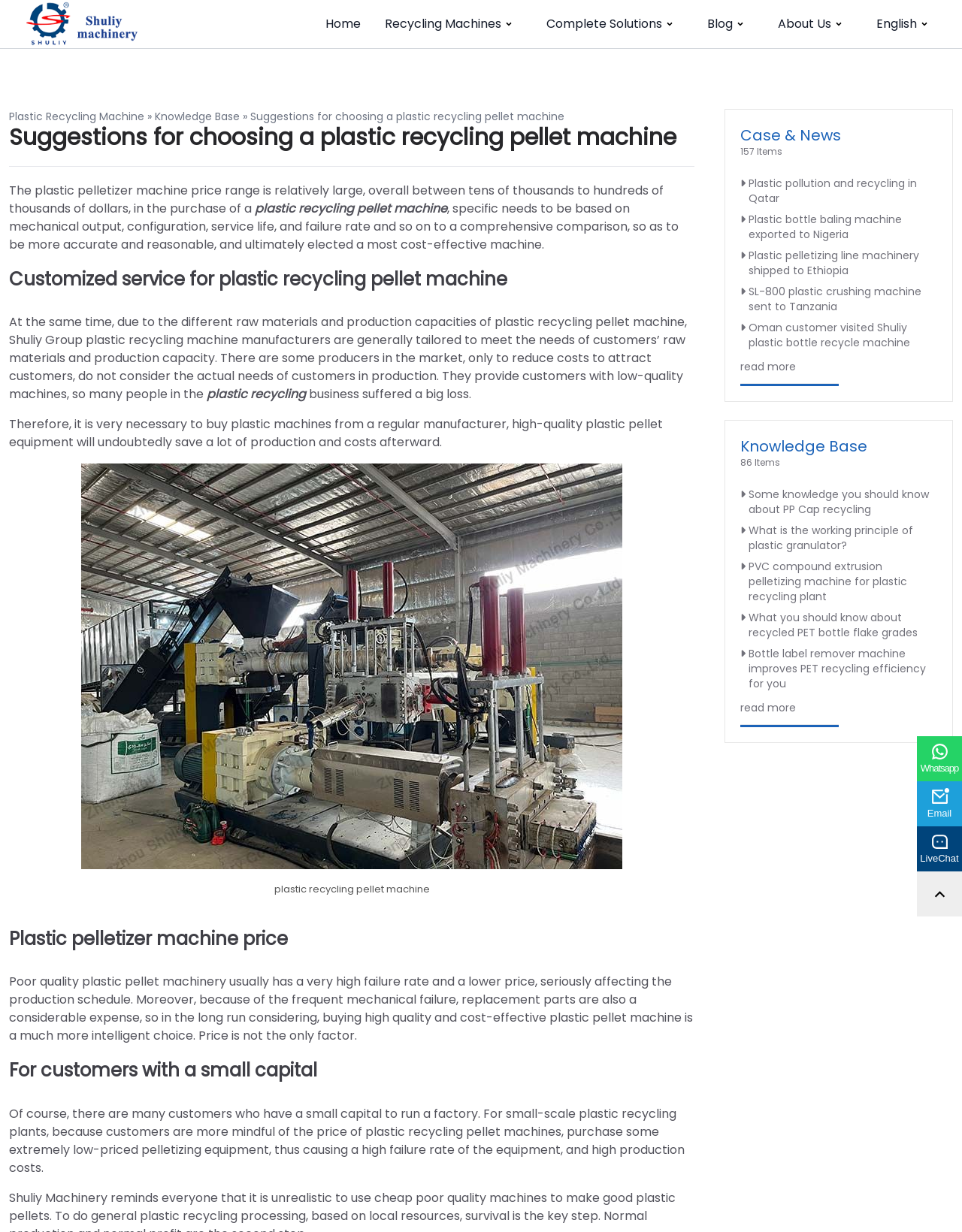Please answer the following query using a single word or phrase: 
What is the price range of a plastic pelletizer machine?

Tens of thousands to hundreds of thousands of dollars